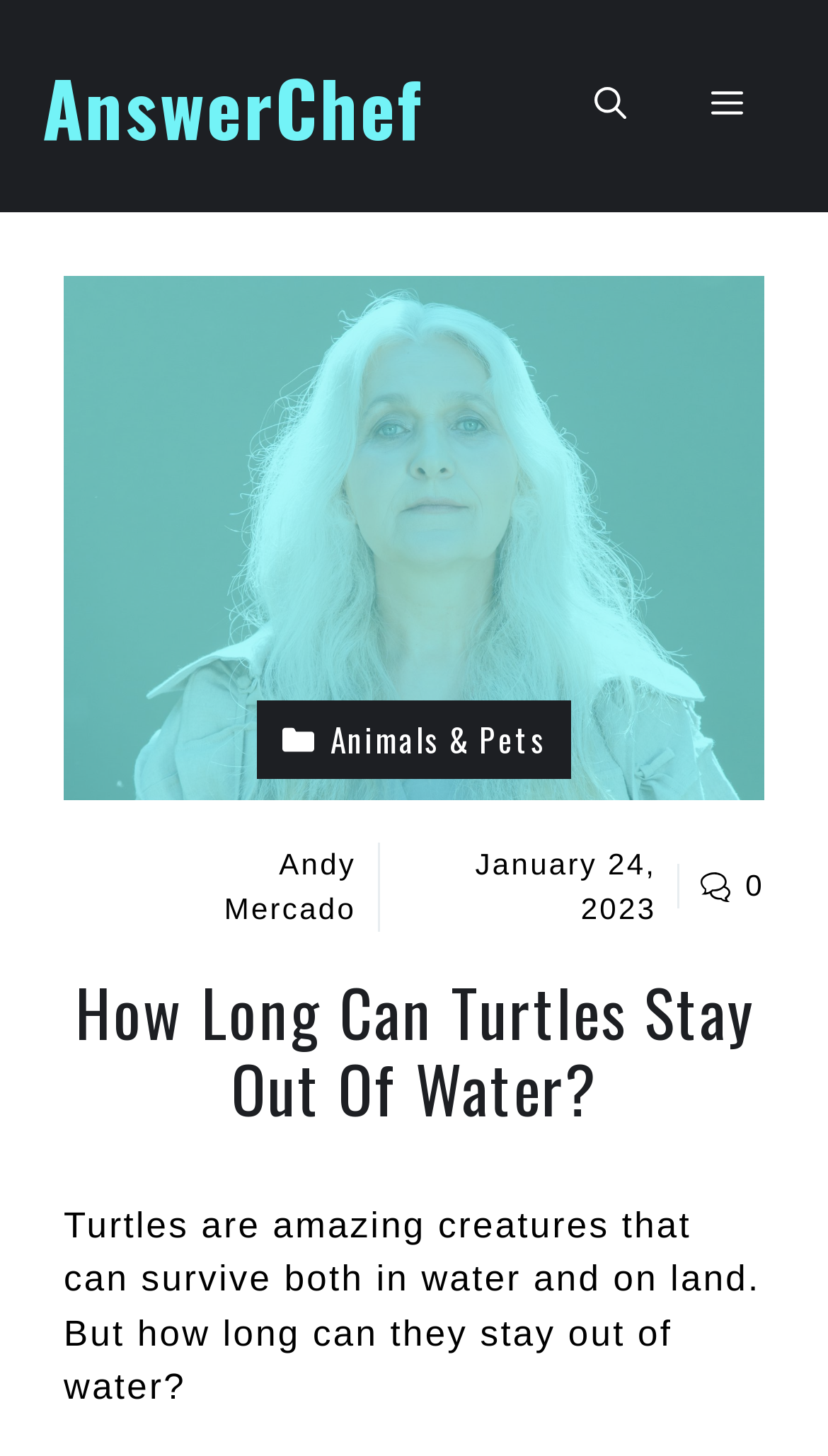Use the details in the image to answer the question thoroughly: 
What is the purpose of the button with the text 'Menu'?

I found the purpose of the button by looking at the button element, which has the text 'Menu' and is described as controlling the primary menu.